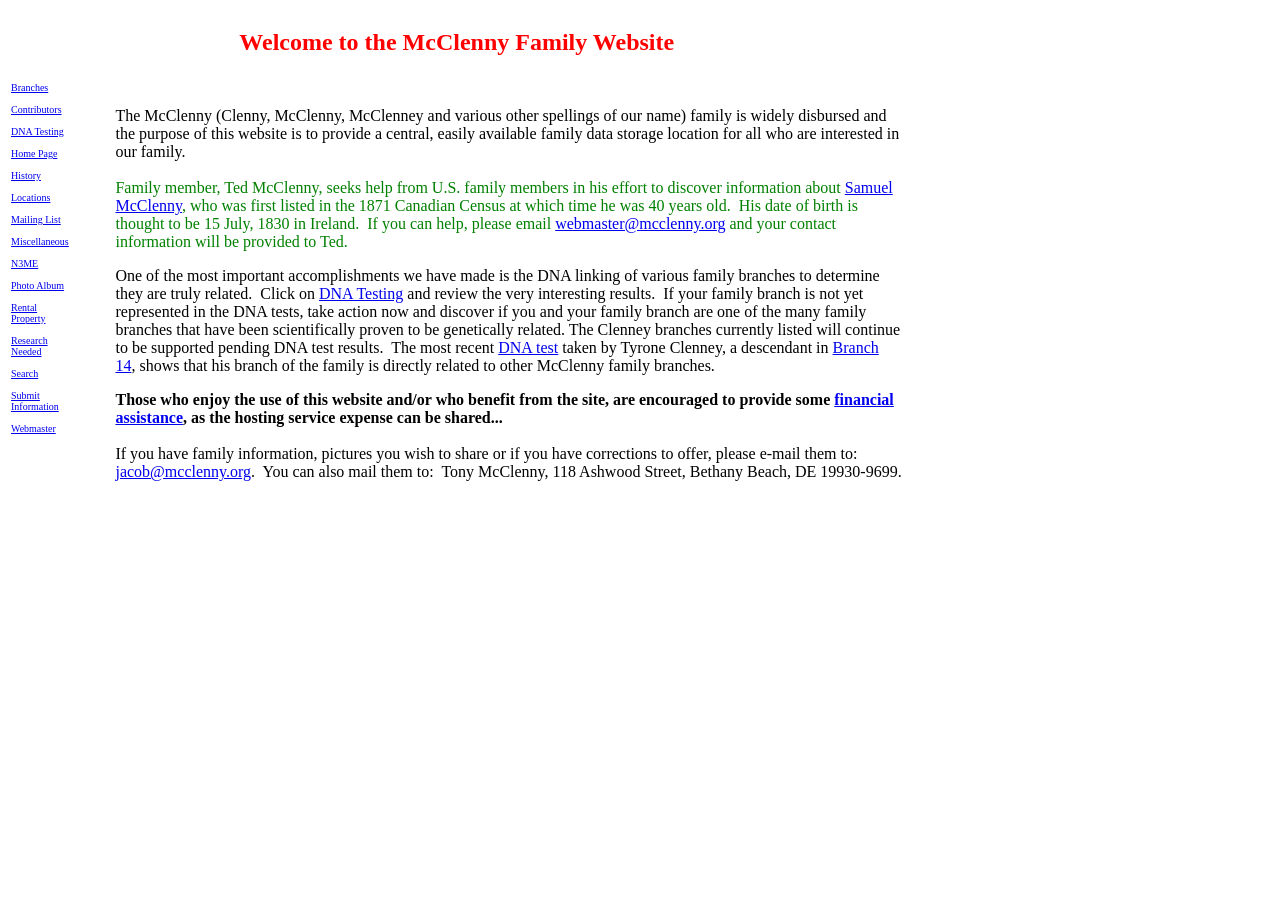Craft a detailed narrative of the webpage's structure and content.

The webpage is dedicated to the preservation of information about the McClenny family. At the top, there is a welcome message that spans the entire width of the page, followed by a row of empty cells. Below this, there is a table with a single row containing a list of links to various sections of the website, including "Branches", "Contributors", "DNA Testing", and others. These links are aligned to the left and take up about half of the page's width.

To the right of the links, there is a block of text that provides an introduction to the website's purpose and a brief overview of the McClenny family's history. This text is divided into several paragraphs and includes links to specific pages, such as "Samuel McClenny" and "DNA Testing". The text also mentions the importance of DNA testing in linking various family branches and encourages users to provide financial assistance to support the website.

At the bottom of the page, there is another row of empty cells, followed by a final block of text that provides contact information for submitting family information, pictures, or corrections. This text includes links to email addresses and a physical mailing address. Overall, the webpage has a simple and organized layout, with a focus on providing information and resources for those interested in the McClenny family.